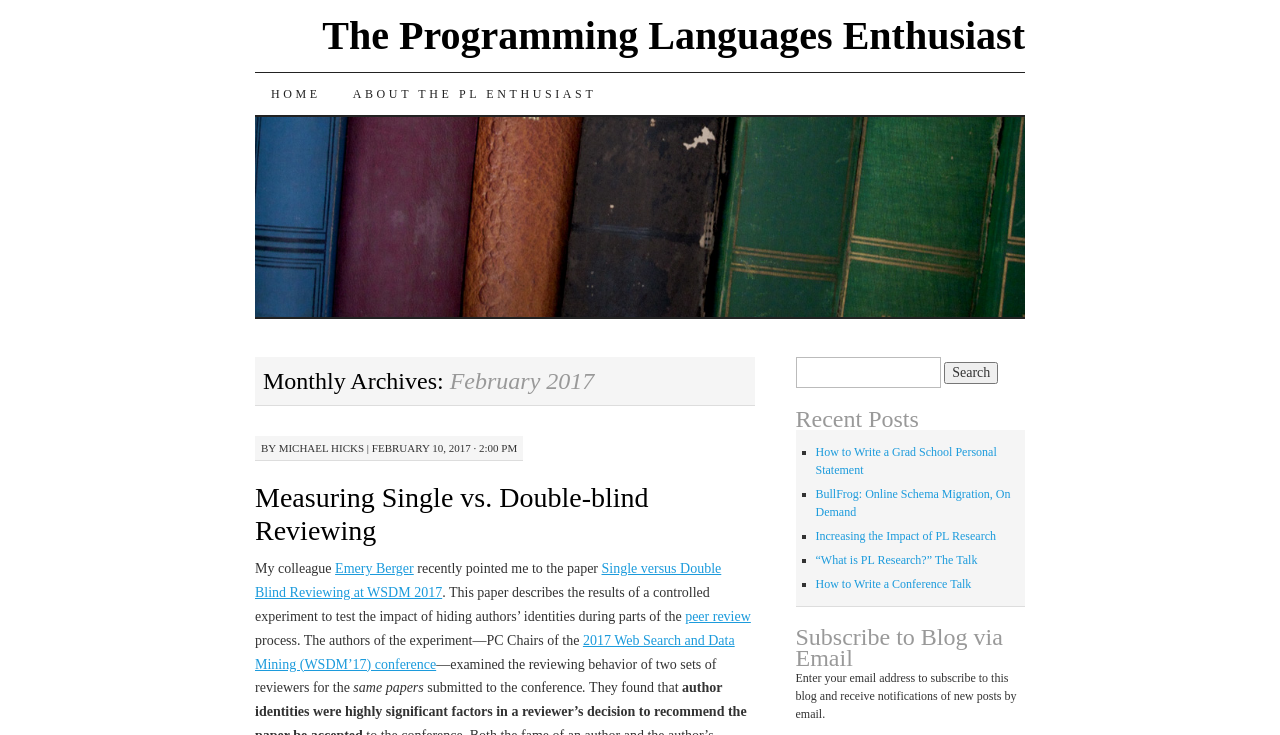Please provide a brief answer to the question using only one word or phrase: 
What is the author of the first post?

Michael Hicks